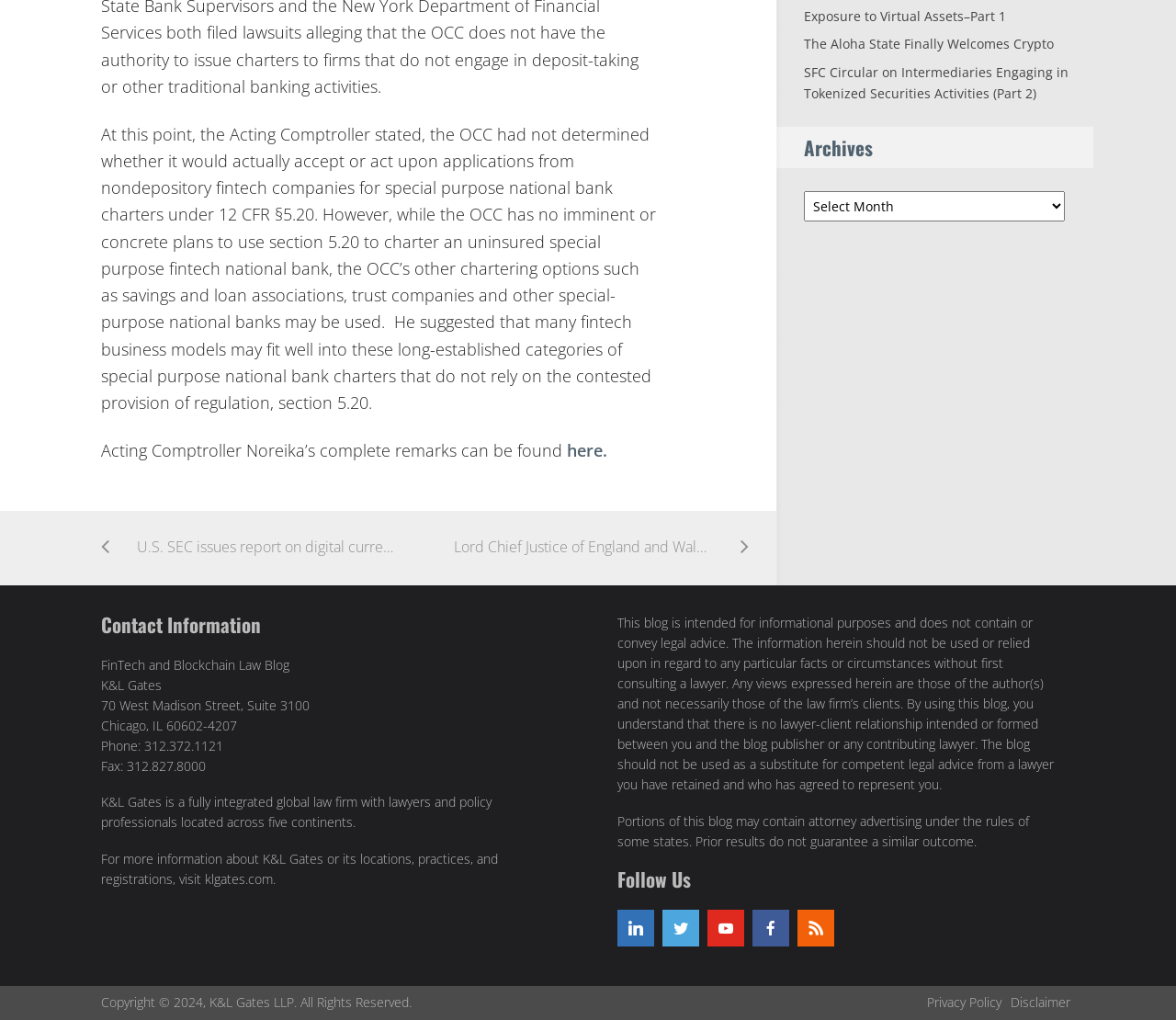Please specify the bounding box coordinates in the format (top-left x, top-left y, bottom-right x, bottom-right y), with all values as floating point numbers between 0 and 1. Identify the bounding box of the UI element described by: Privacy Policy

[0.788, 0.974, 0.852, 0.991]